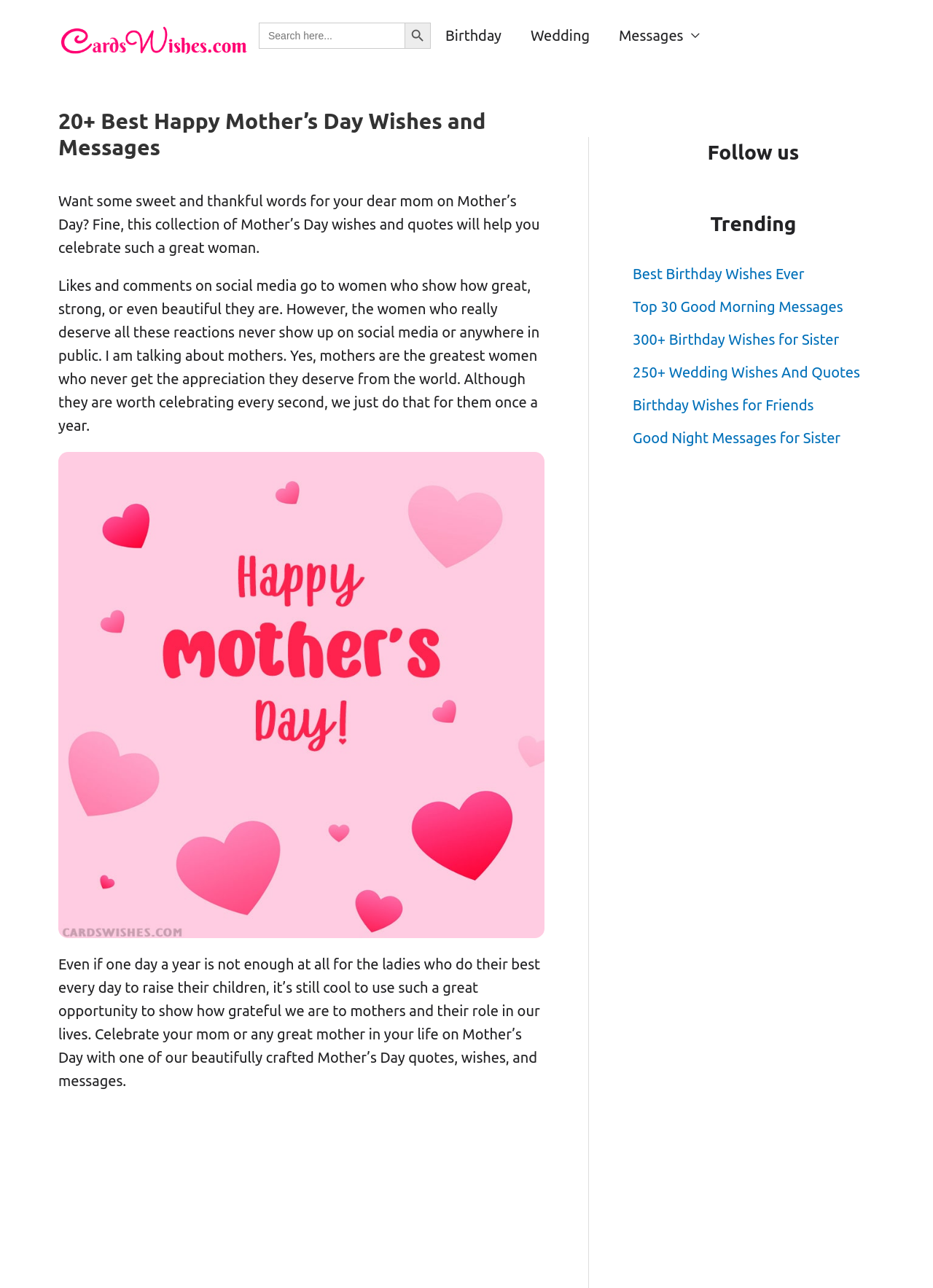Respond with a single word or phrase for the following question: 
What type of occasion is being celebrated on this webpage?

Mother's Day